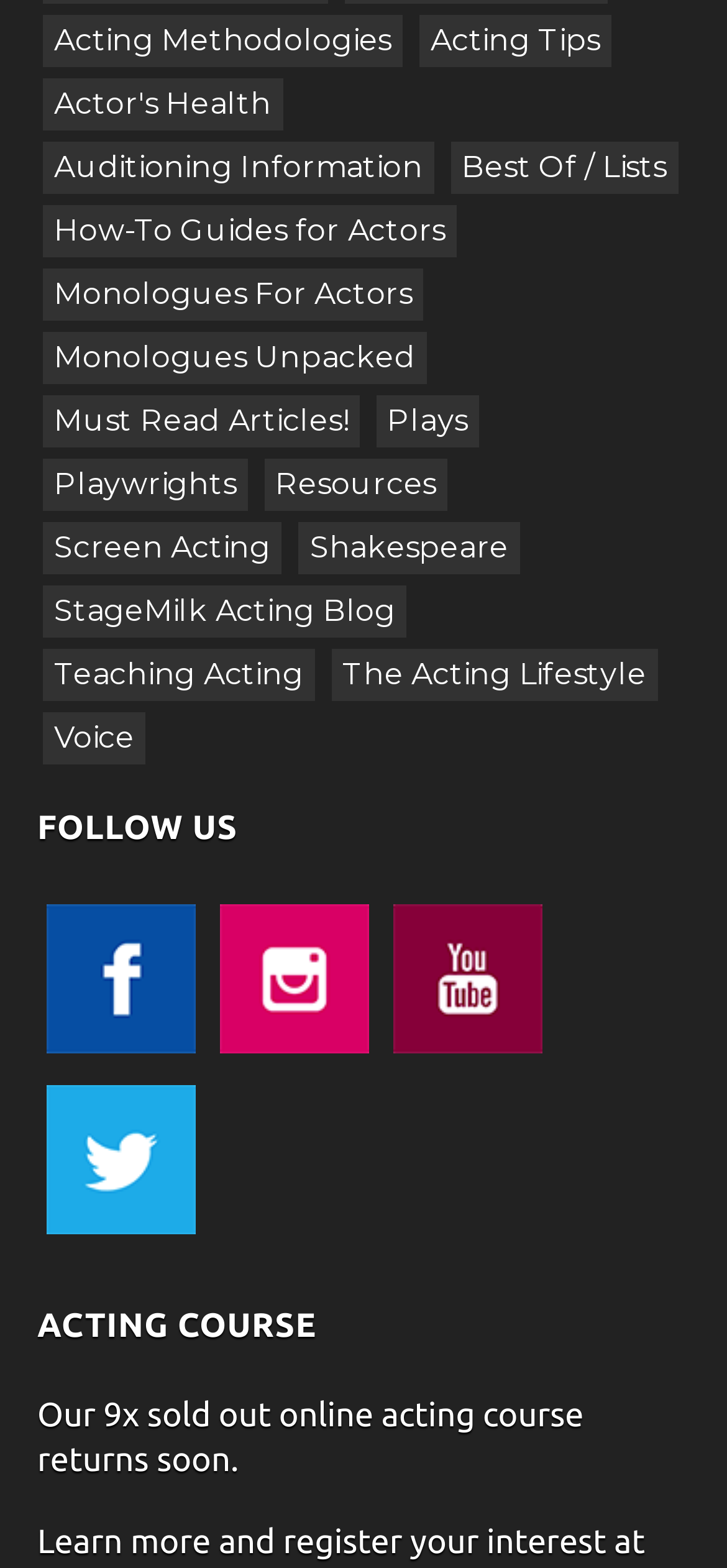Find the bounding box coordinates of the area that needs to be clicked in order to achieve the following instruction: "Check out the StageMilk Acting Blog". The coordinates should be specified as four float numbers between 0 and 1, i.e., [left, top, right, bottom].

[0.059, 0.374, 0.56, 0.407]